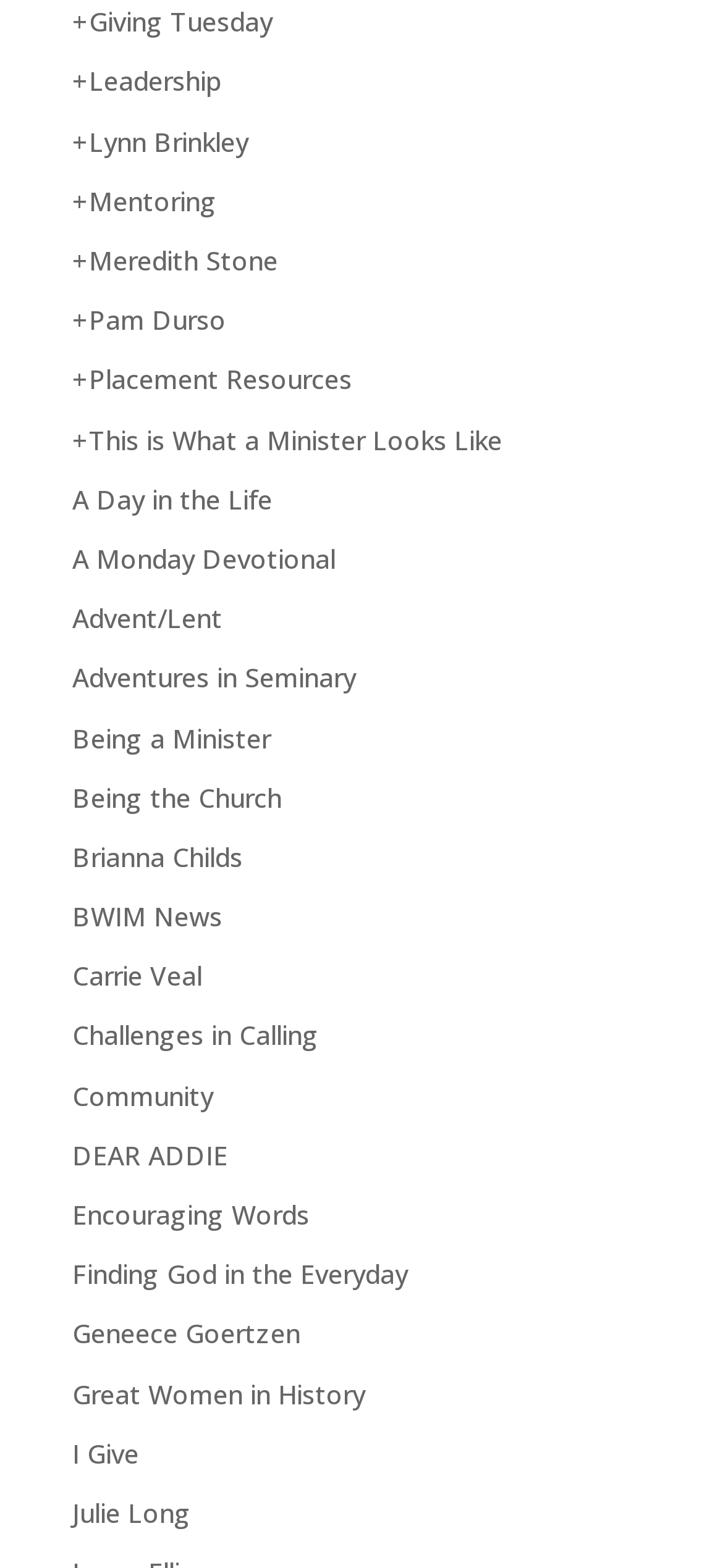Could you locate the bounding box coordinates for the section that should be clicked to accomplish this task: "View Leadership page".

[0.1, 0.041, 0.305, 0.063]